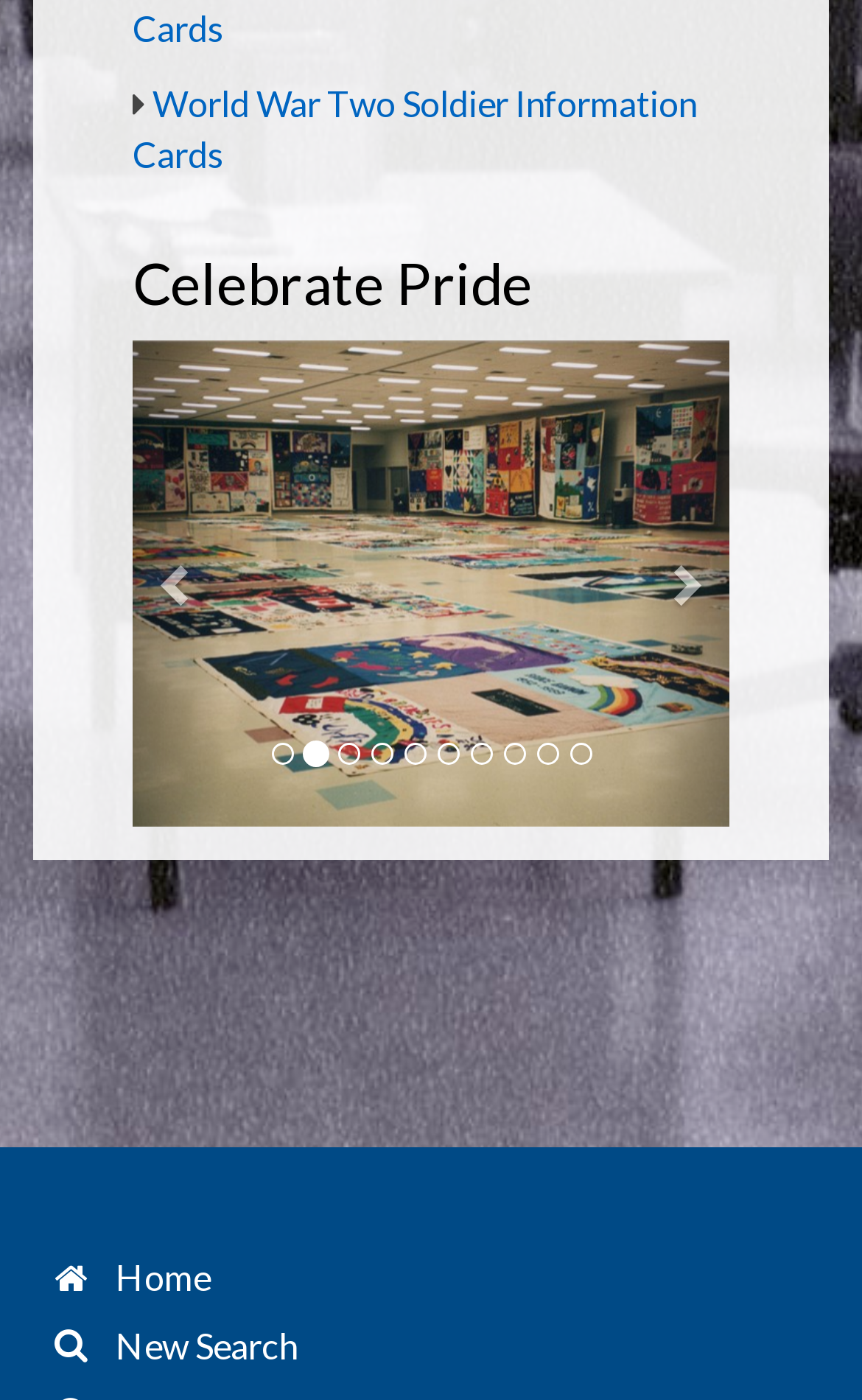What is the theme of the celebration?
Please provide a comprehensive and detailed answer to the question.

The theme of the celebration can be determined by looking at the heading 'Celebrate Pride' which is prominently displayed on the webpage.